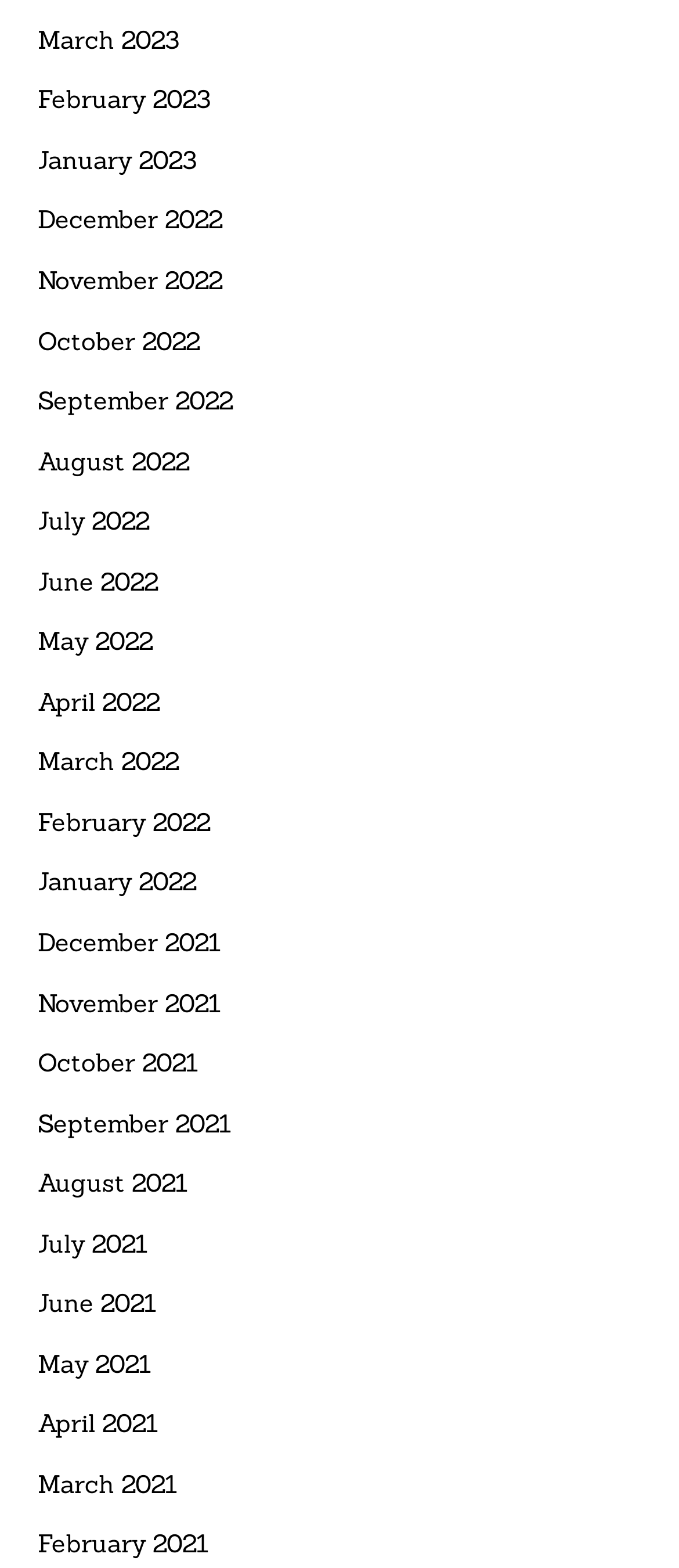Respond with a single word or phrase to the following question: What is the latest month listed?

March 2023